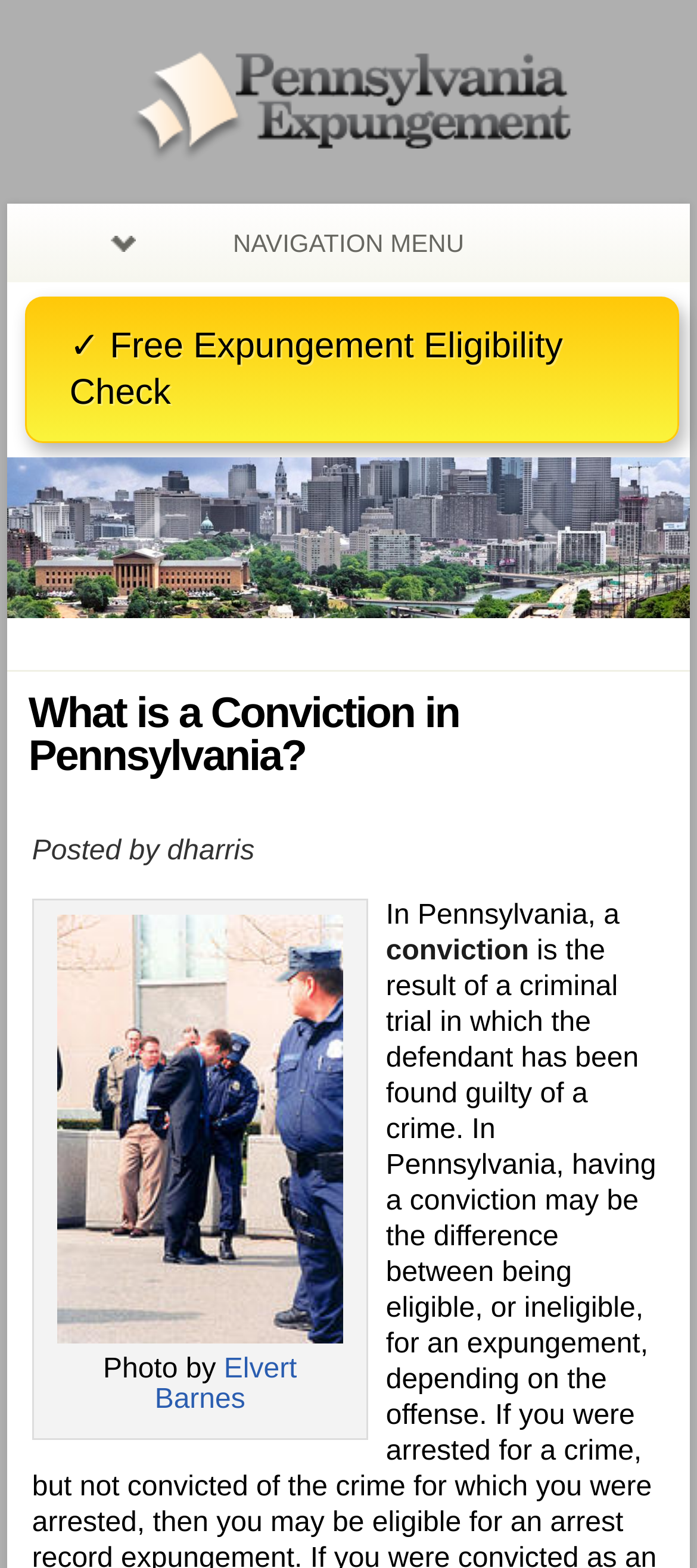Please pinpoint the bounding box coordinates for the region I should click to adhere to this instruction: "Check free expungement eligibility".

[0.036, 0.189, 0.975, 0.283]